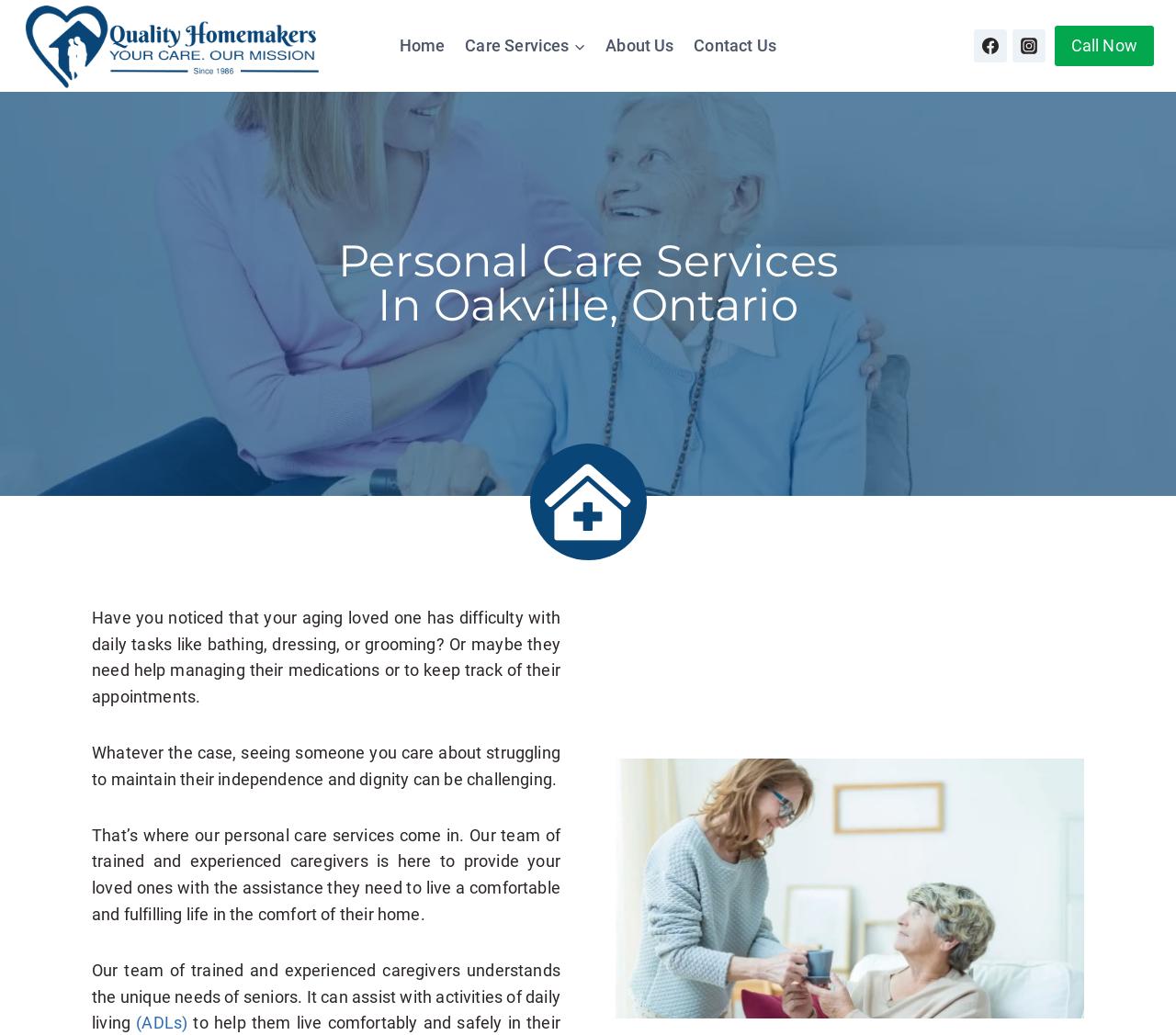Identify the bounding box coordinates for the element you need to click to achieve the following task: "Click on the Quality Home Makers link". The coordinates must be four float values ranging from 0 to 1, formatted as [left, top, right, bottom].

[0.019, 0.0, 0.273, 0.089]